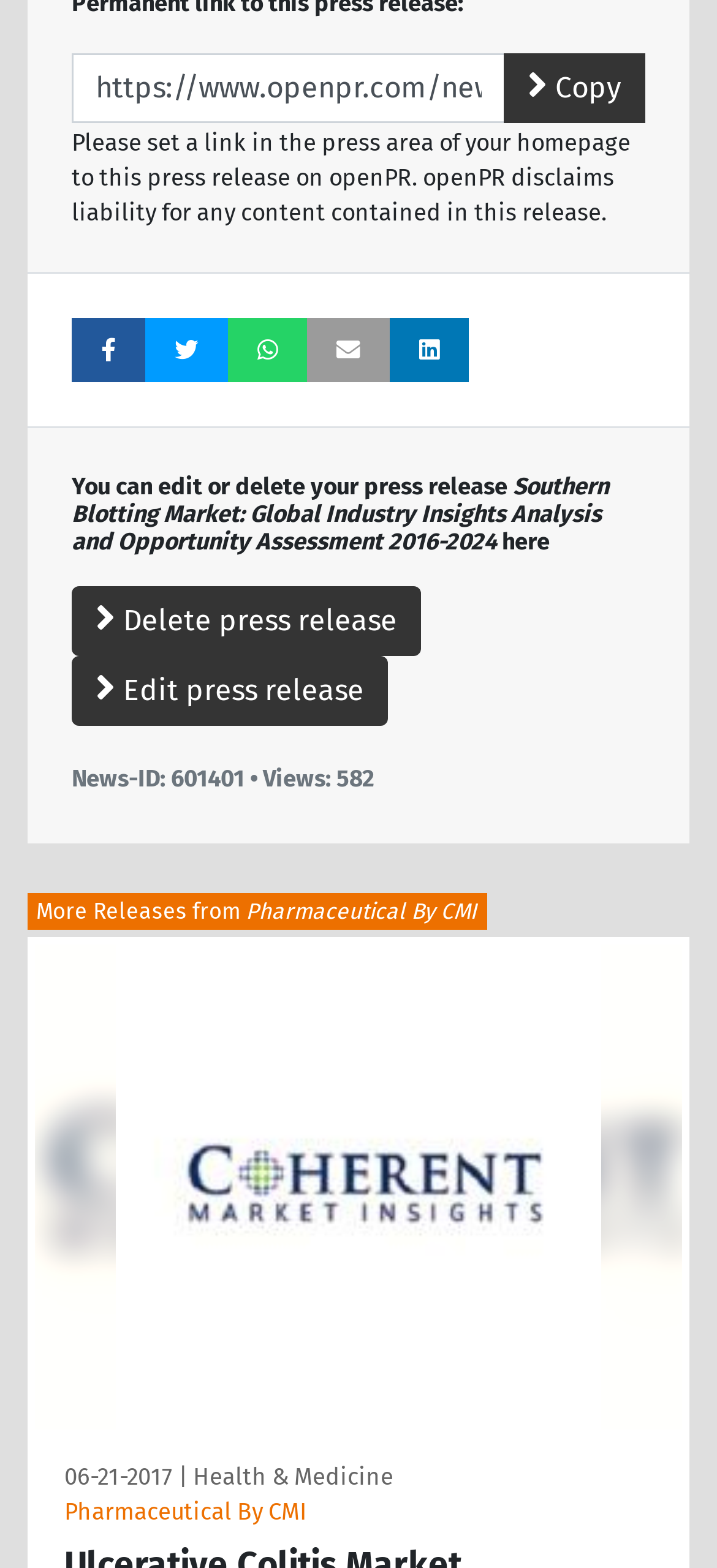How many views does the press release have?
Could you give a comprehensive explanation in response to this question?

The number of views can be found in the StaticText element which says 'News-ID: 601401 • Views: 582'.